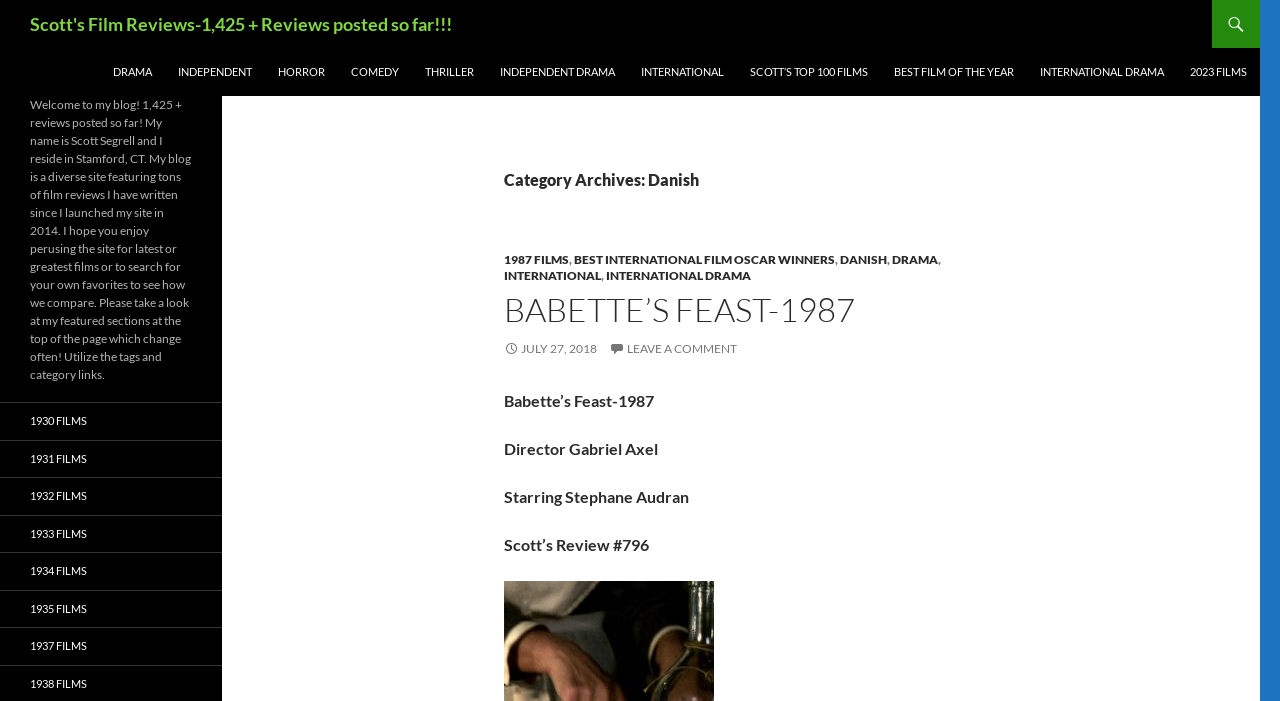Provide a comprehensive description of the webpage.

The webpage is a film review blog, titled "Scott's Film Reviews" with a tagline "1,425 + reviews posted so far!!!". At the top of the page, there is a heading with the blog's title and a link to the same. Below this, there is a "SKIP TO CONTENT" link.

To the right of the top heading, there are several links categorized by film genres, including "DRAMA", "INDEPENDENT", "HORROR", "COMEDY", "THRILLER", "INDEPENDENT DRAMA", "INTERNATIONAL", "SCOTT’S TOP 100 FILMS", "BEST FILM OF THE YEAR", and "2023 FILMS".

Below the genre links, there is a header section with a heading "Category Archives: Danish". Within this section, there are links to specific film years, such as "1987 FILMS", and film categories like "BEST INTERNATIONAL FILM OSCAR WINNERS", "DANISH", "DRAMA", and "INTERNATIONAL DRAMA".

The main content of the page is a film review, titled "BABETTE’S FEAST-1987". The review includes a link to the film title, a publication date, and a "LEAVE A COMMENT" link. Below the title, there are static text elements describing the film, including the director, starring actors, and the reviewer's rating.

To the left of the main content, there is a sidebar with links to film reviews categorized by year, ranging from "1930 FILMS" to "1937 FILMS".

At the bottom of the page, there is a welcome message from the blog's author, Scott Segrell, describing the blog's purpose and features.